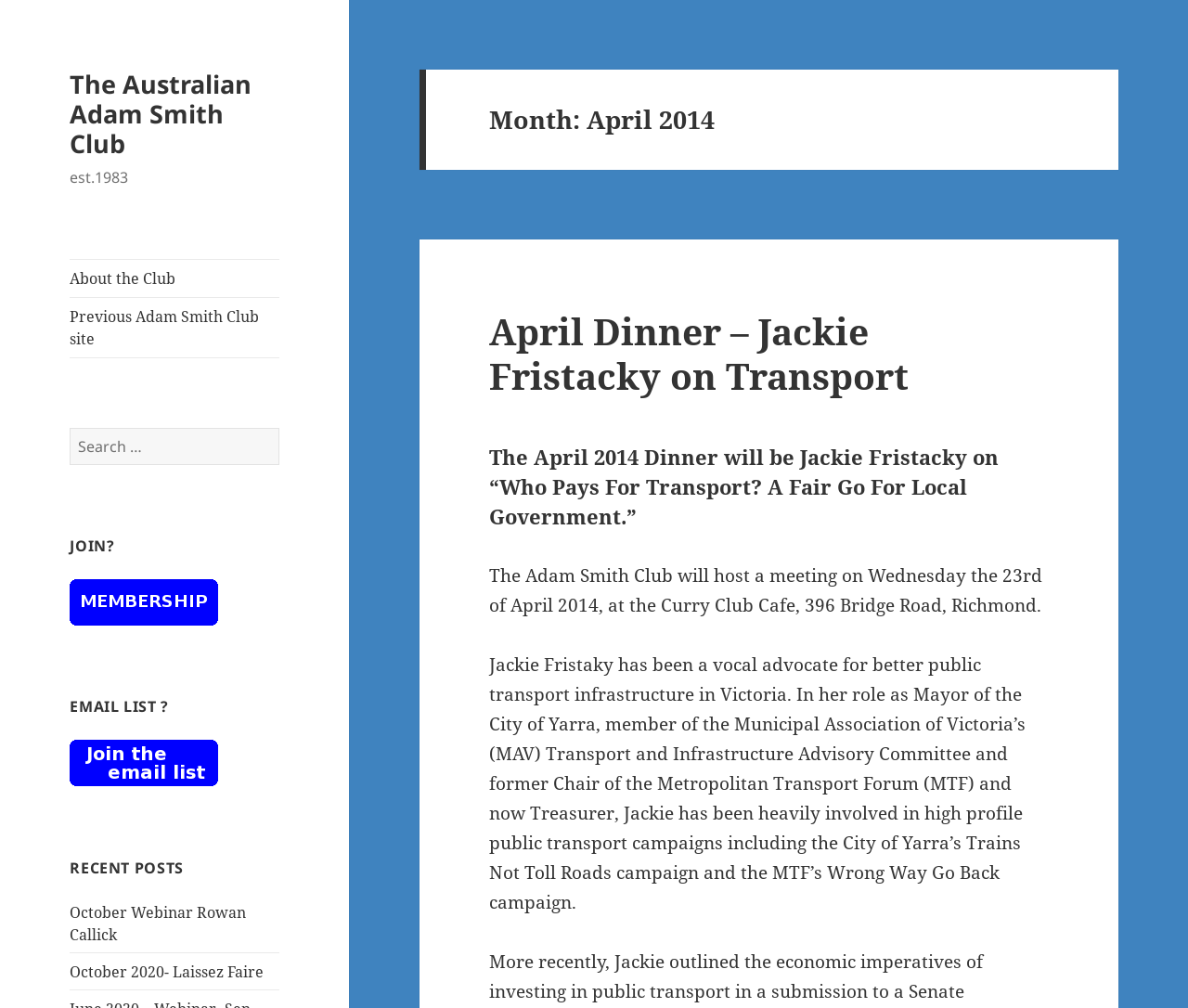Identify the bounding box coordinates of the section to be clicked to complete the task described by the following instruction: "View the October webinar". The coordinates should be four float numbers between 0 and 1, formatted as [left, top, right, bottom].

[0.059, 0.895, 0.207, 0.937]